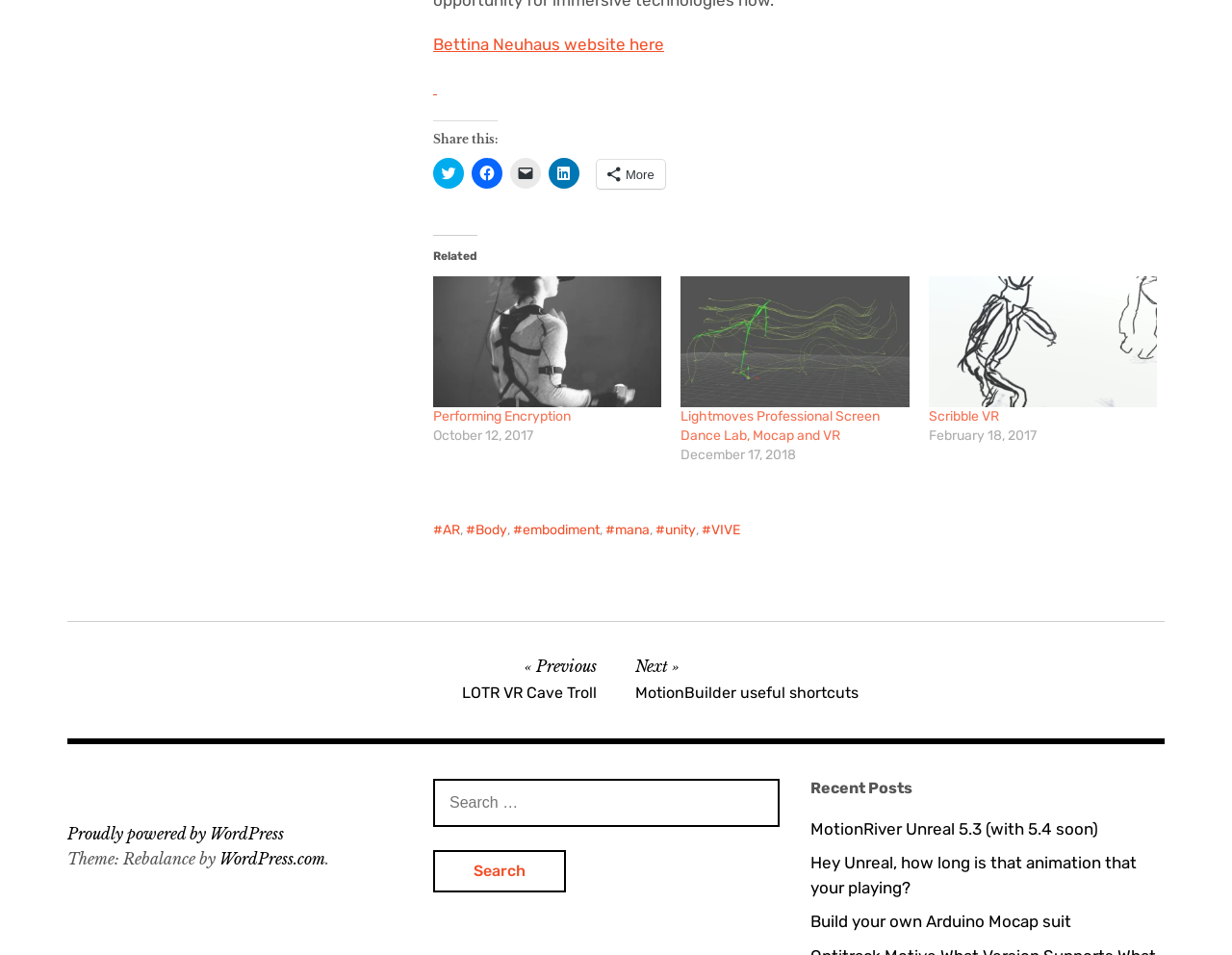Pinpoint the bounding box coordinates of the element you need to click to execute the following instruction: "Go to related post Performing Encryption". The bounding box should be represented by four float numbers between 0 and 1, in the format [left, top, right, bottom].

[0.352, 0.289, 0.537, 0.426]